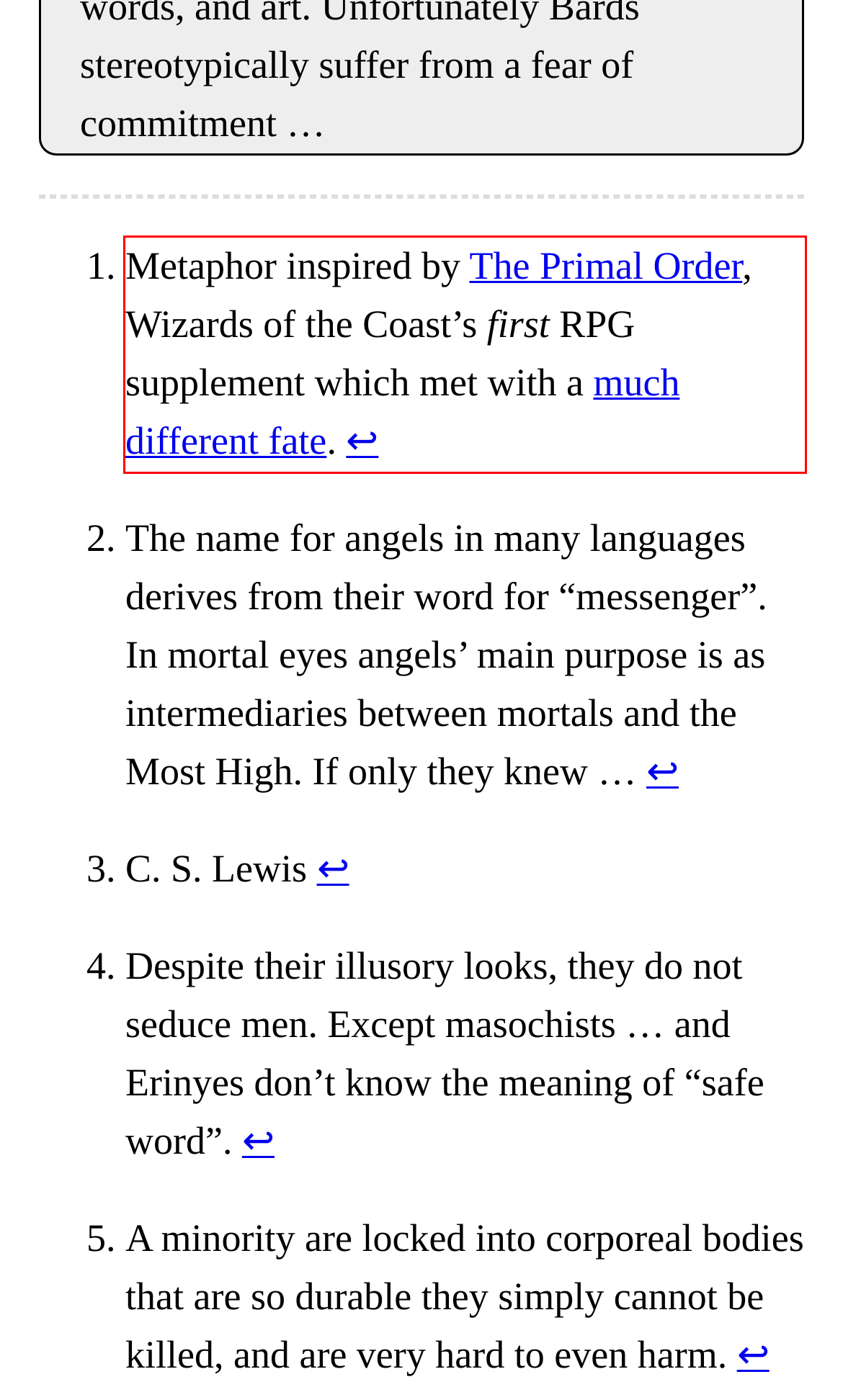Please recognize and transcribe the text located inside the red bounding box in the webpage image.

Metaphor inspired by The Primal Order, Wizards of the Coast’s first RPG supplement which met with a much different fate. ↩︎